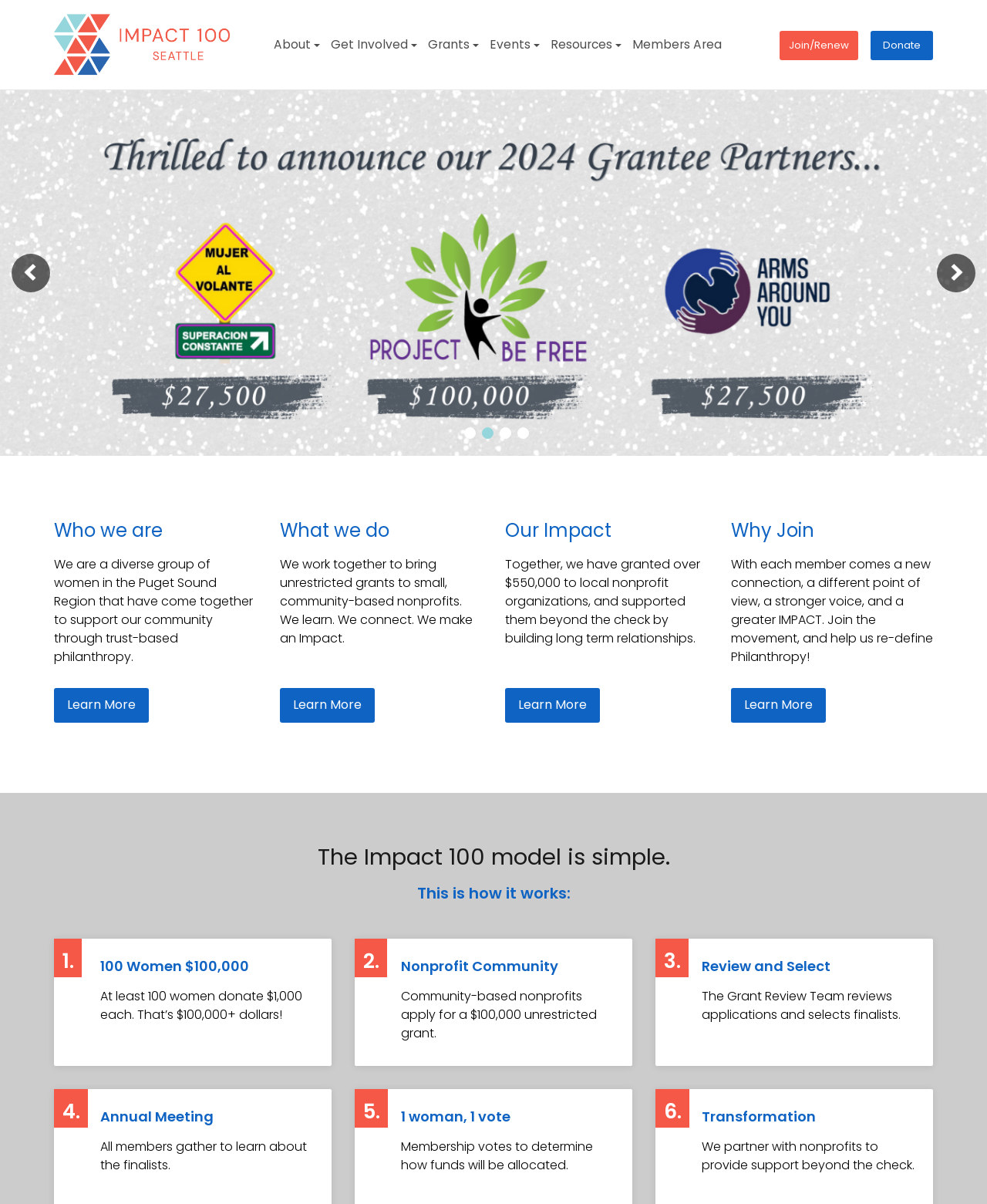Please locate the bounding box coordinates of the region I need to click to follow this instruction: "Learn more about Who we are".

[0.055, 0.571, 0.151, 0.6]